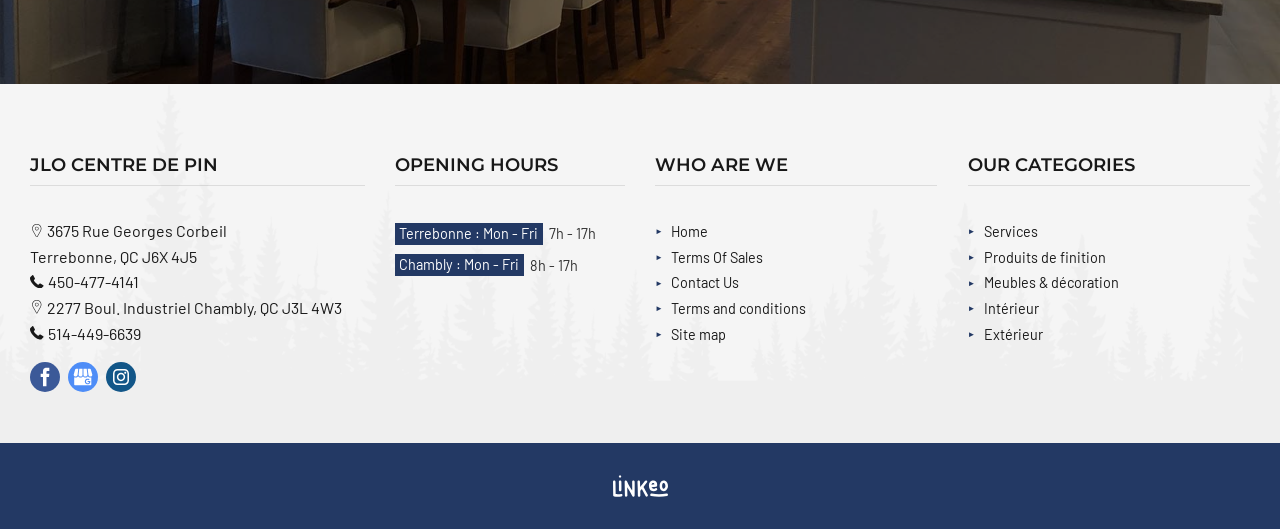What is the phone number of the Terrebonne location?
Using the information from the image, provide a comprehensive answer to the question.

The phone number of the Terrebonne location is obtained from the link element next to the address '3675 Rue Georges Corbeil, Terrebonne, QC J6X 4J5', which reads '450-477-4141'.